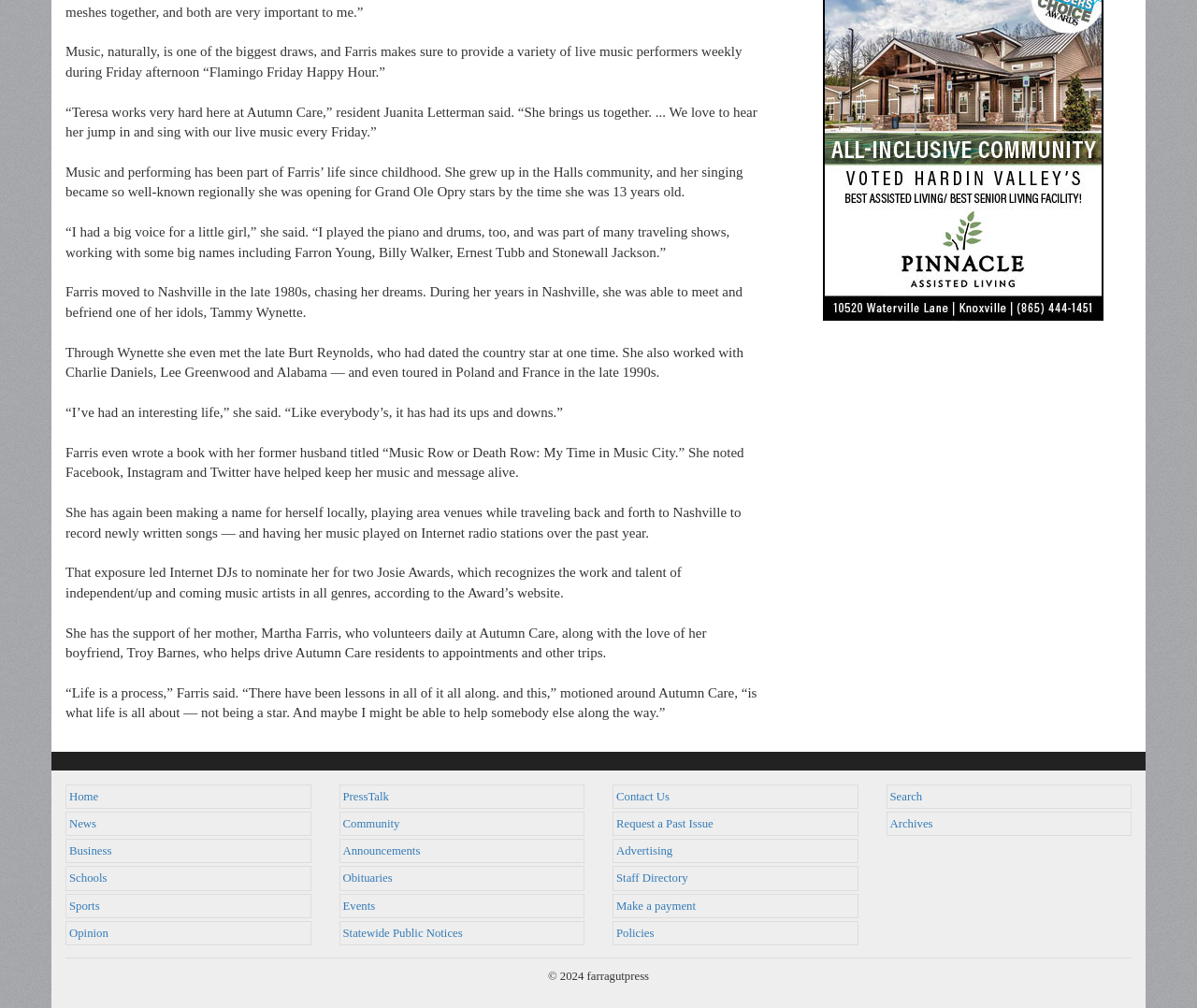Find the bounding box coordinates for the element described here: "Obituaries".

[0.286, 0.865, 0.328, 0.878]